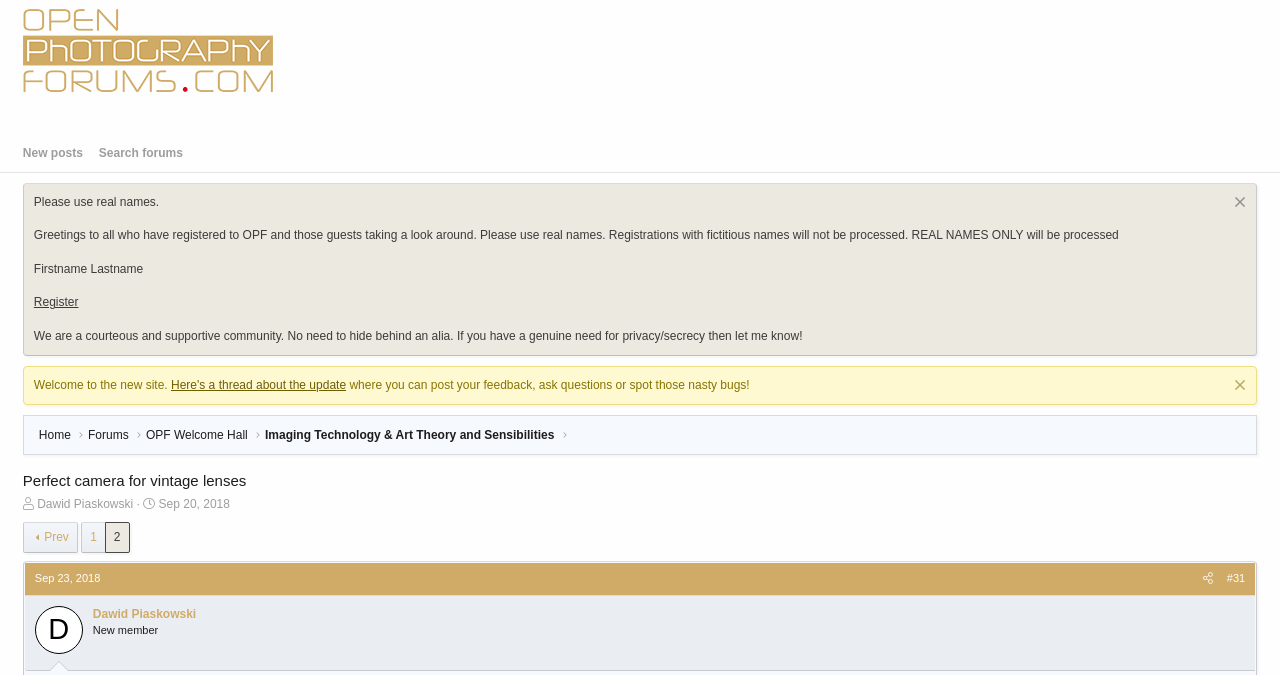Please find the bounding box coordinates of the element that must be clicked to perform the given instruction: "Click on the 'Log in' link". The coordinates should be four float numbers from 0 to 1, i.e., [left, top, right, bottom].

[0.796, 0.0, 0.839, 0.049]